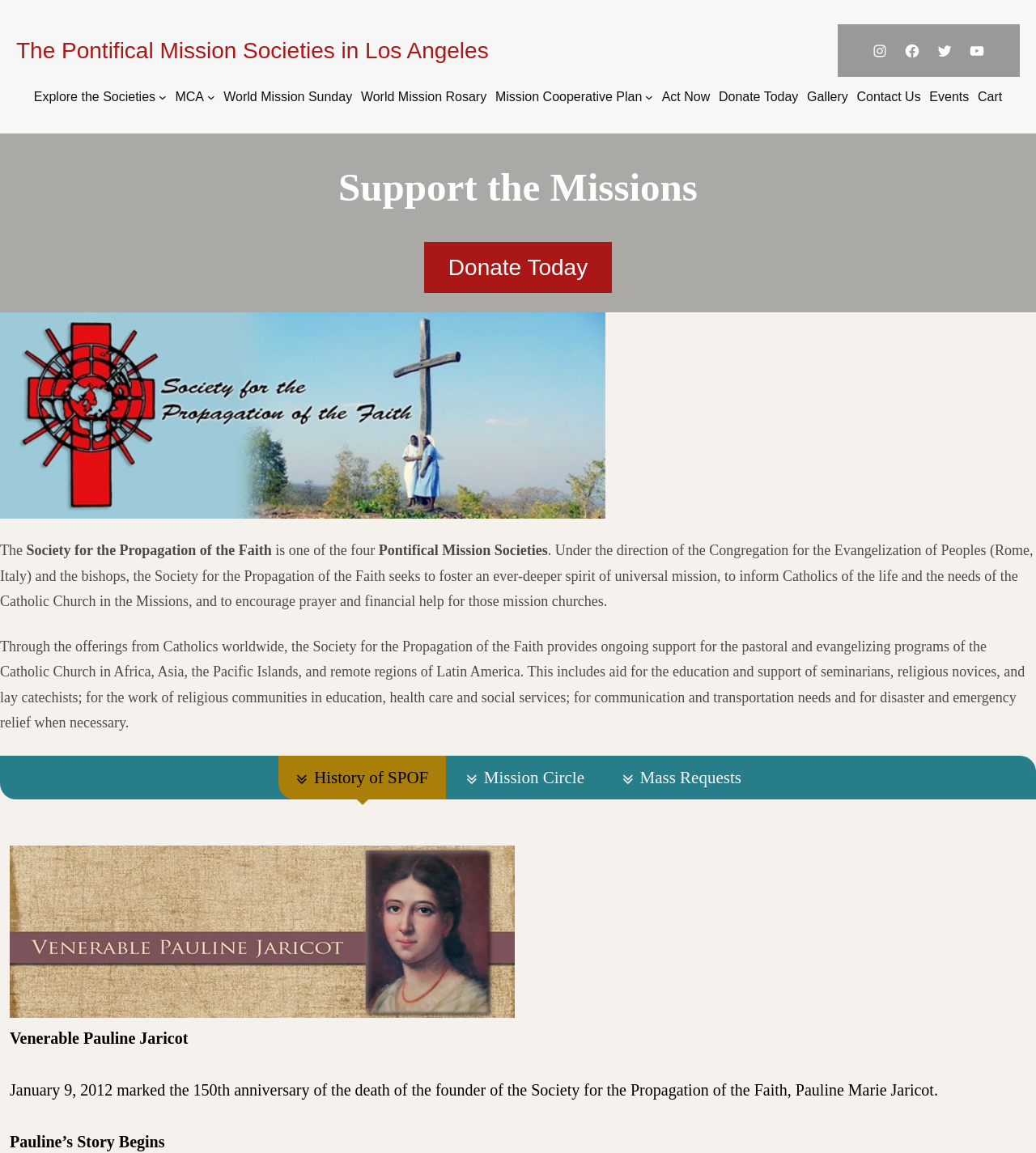Using floating point numbers between 0 and 1, provide the bounding box coordinates in the format (top-left x, top-left y, bottom-right x, bottom-right y). Locate the UI element described here: Mission Circle

[0.433, 0.655, 0.581, 0.693]